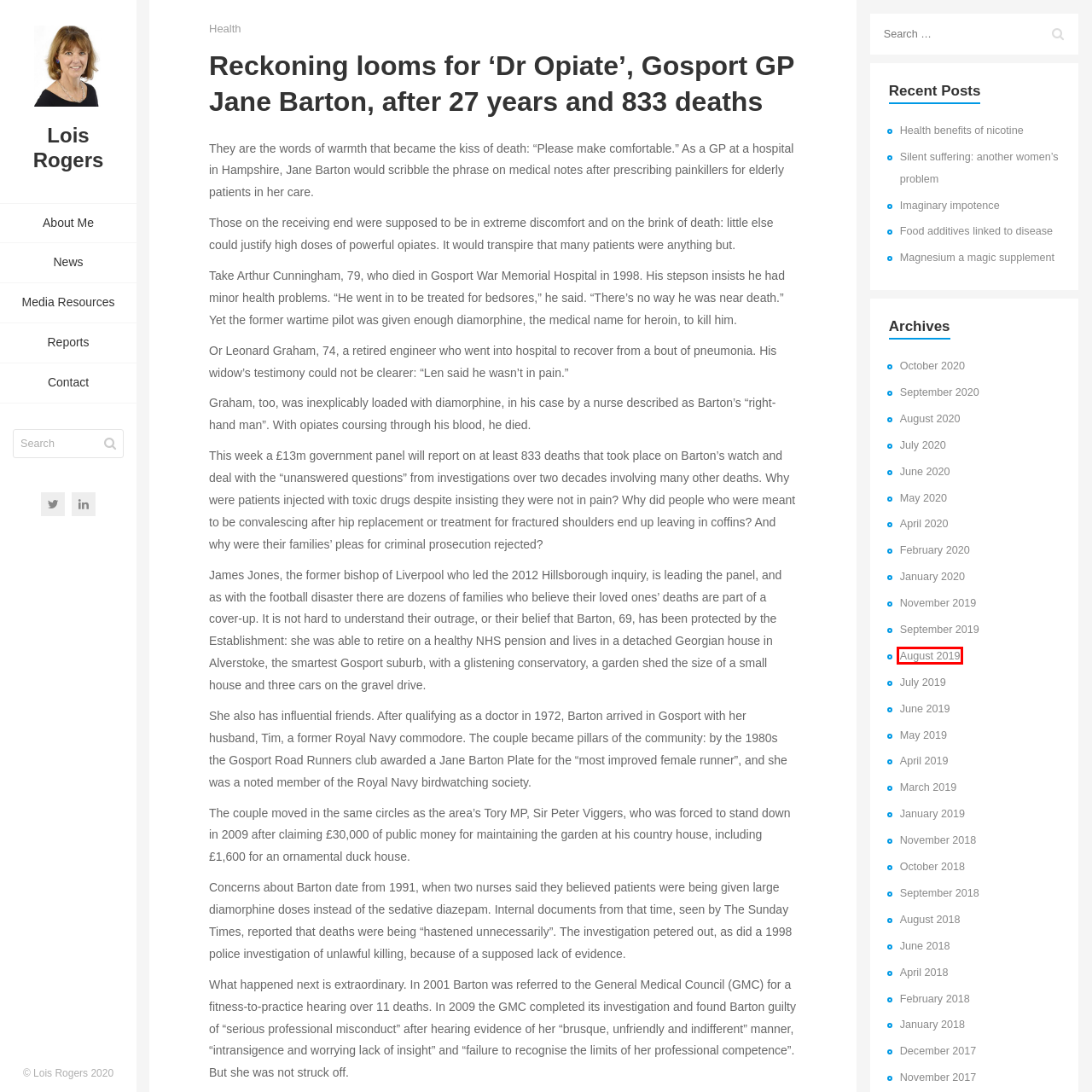Given a screenshot of a webpage featuring a red bounding box, identify the best matching webpage description for the new page after the element within the red box is clicked. Here are the options:
A. November 2017 – Lois Rogers
B. October 2018 – Lois Rogers
C. February 2020 – Lois Rogers
D. June 2019 – Lois Rogers
E. July 2020 – Lois Rogers
F. September 2019 – Lois Rogers
G. August 2019 – Lois Rogers
H. Food additives linked to disease – Lois Rogers

G